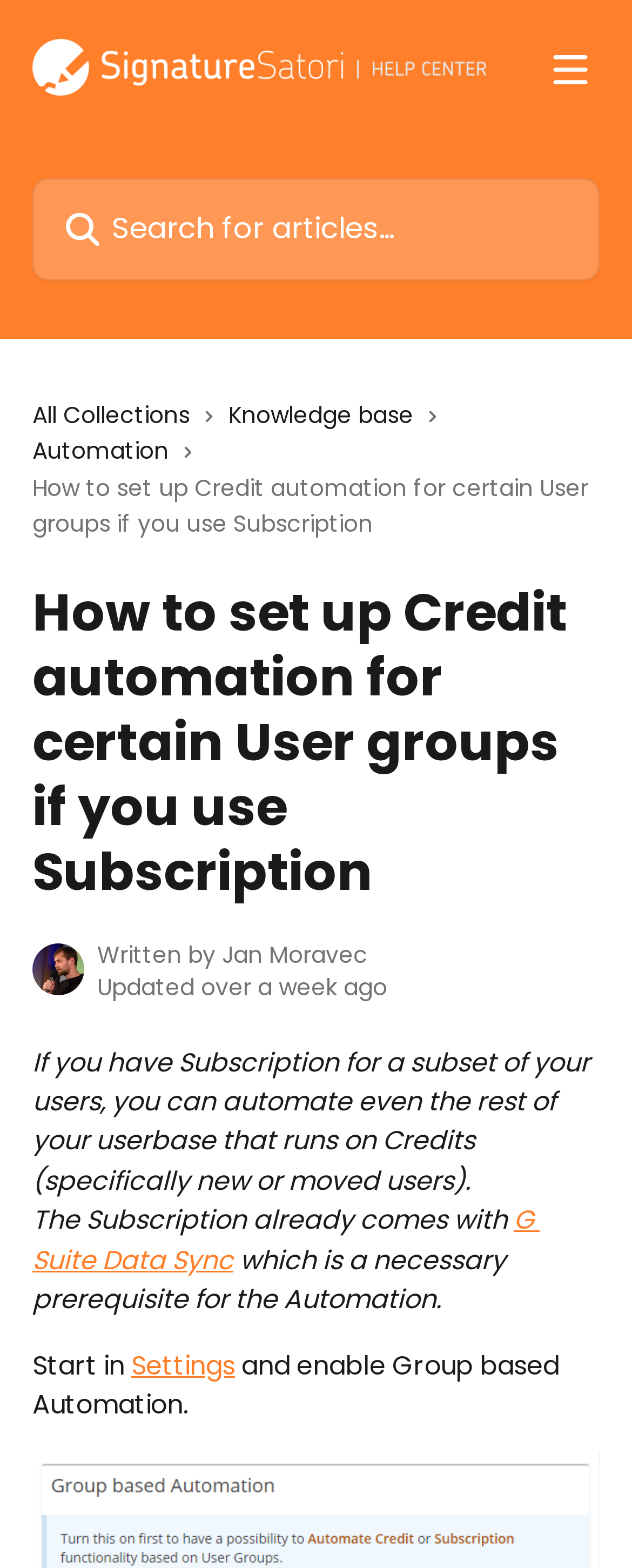Locate the bounding box coordinates of the item that should be clicked to fulfill the instruction: "Open menu".

[0.856, 0.032, 0.949, 0.057]